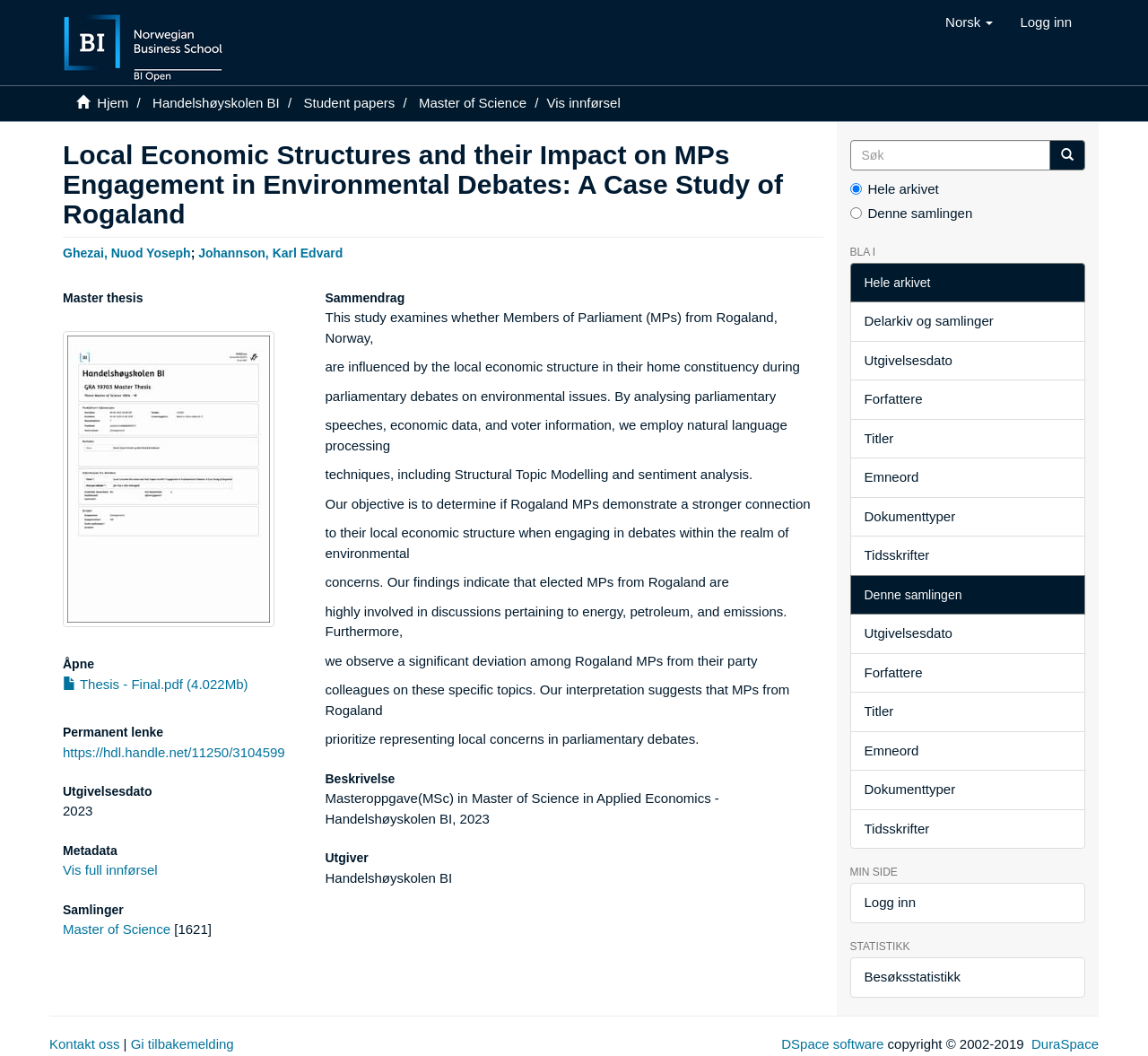Determine the bounding box coordinates of the clickable region to carry out the instruction: "Click the 'Eclipse Oomph Installer' link".

None